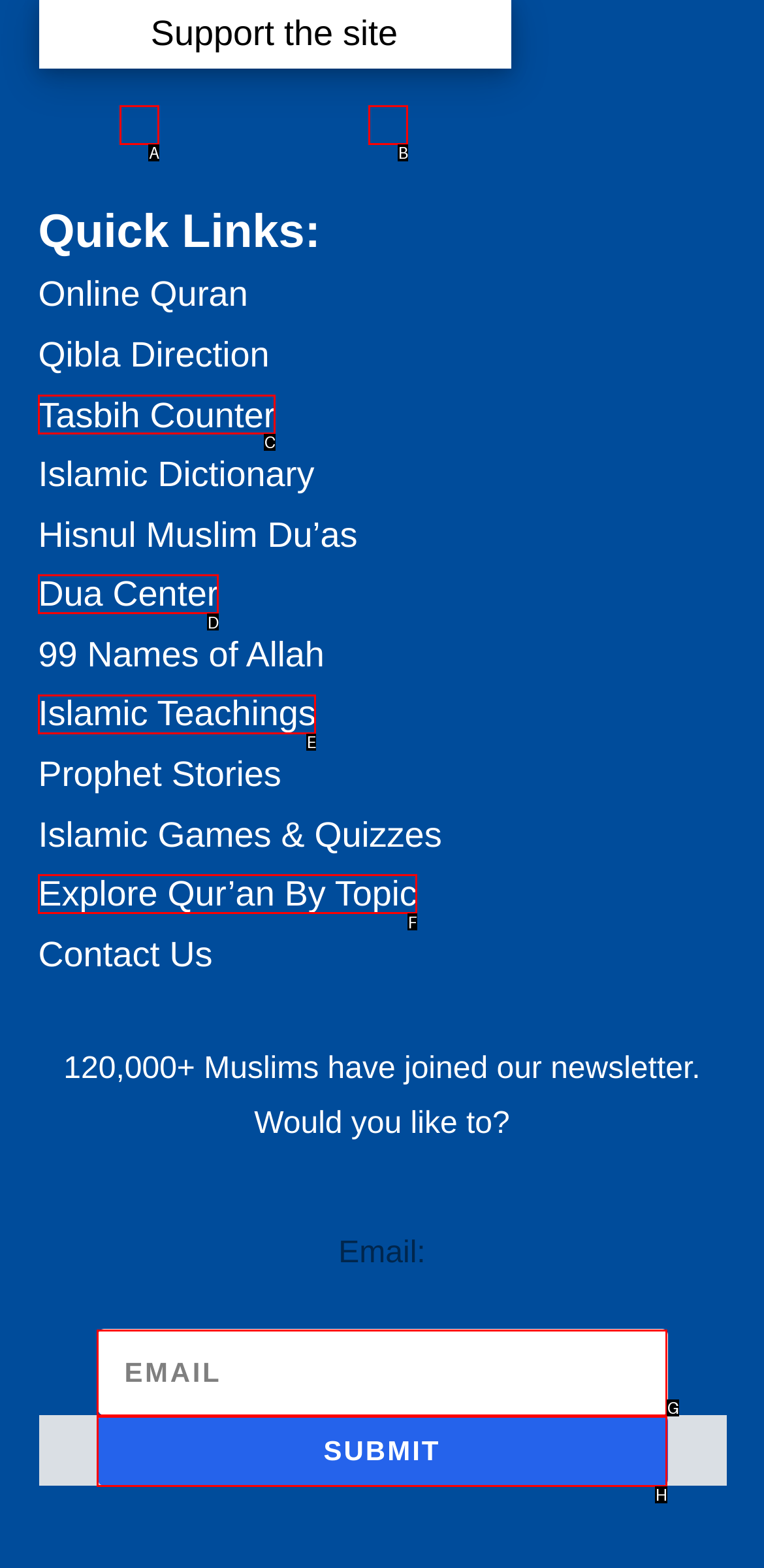Determine which option matches the element description: Submit
Answer using the letter of the correct option.

H